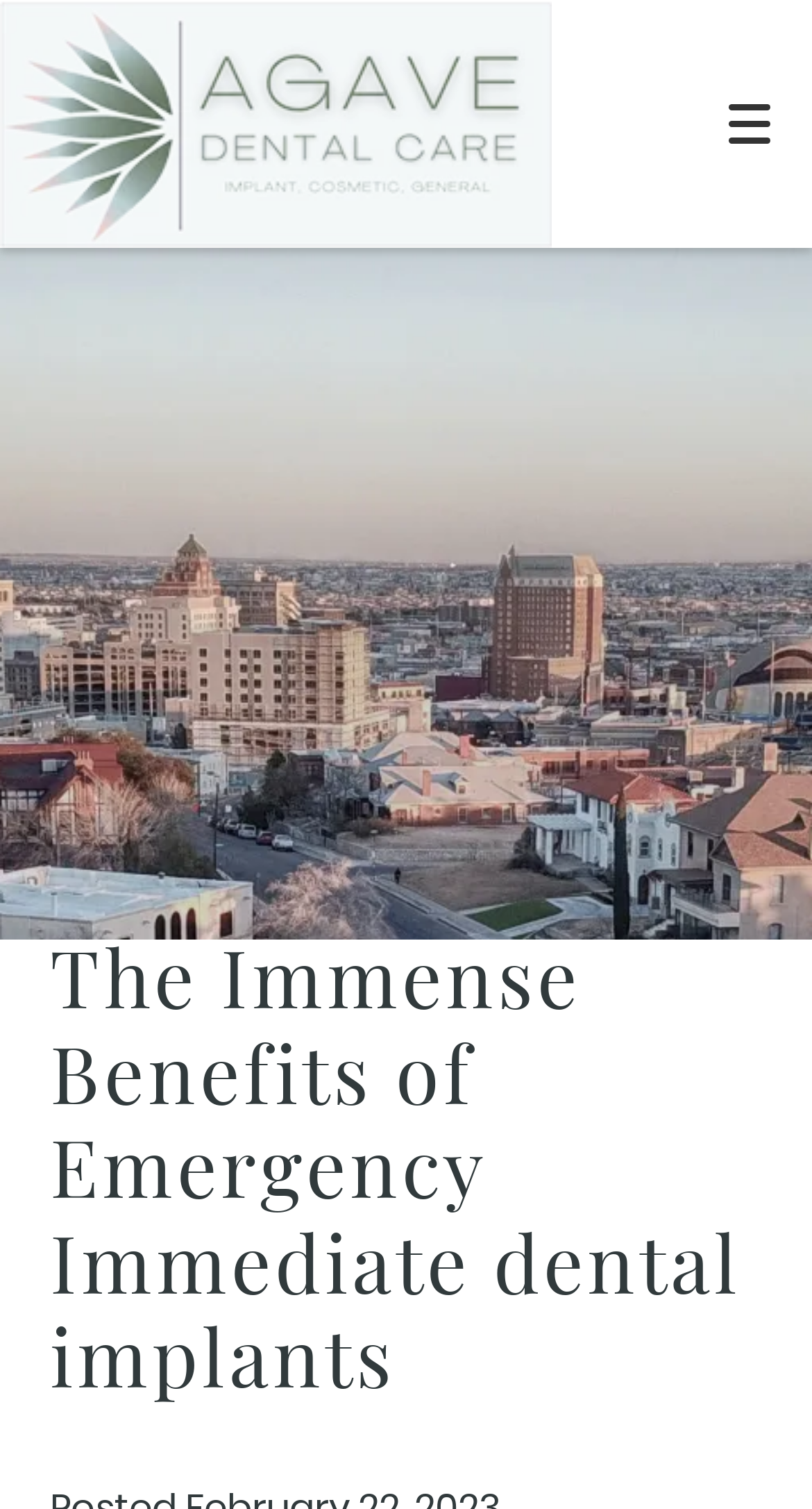Please identify the bounding box coordinates of the element that needs to be clicked to execute the following command: "Click the logo". Provide the bounding box using four float numbers between 0 and 1, formatted as [left, top, right, bottom].

[0.0, 0.0, 0.679, 0.164]